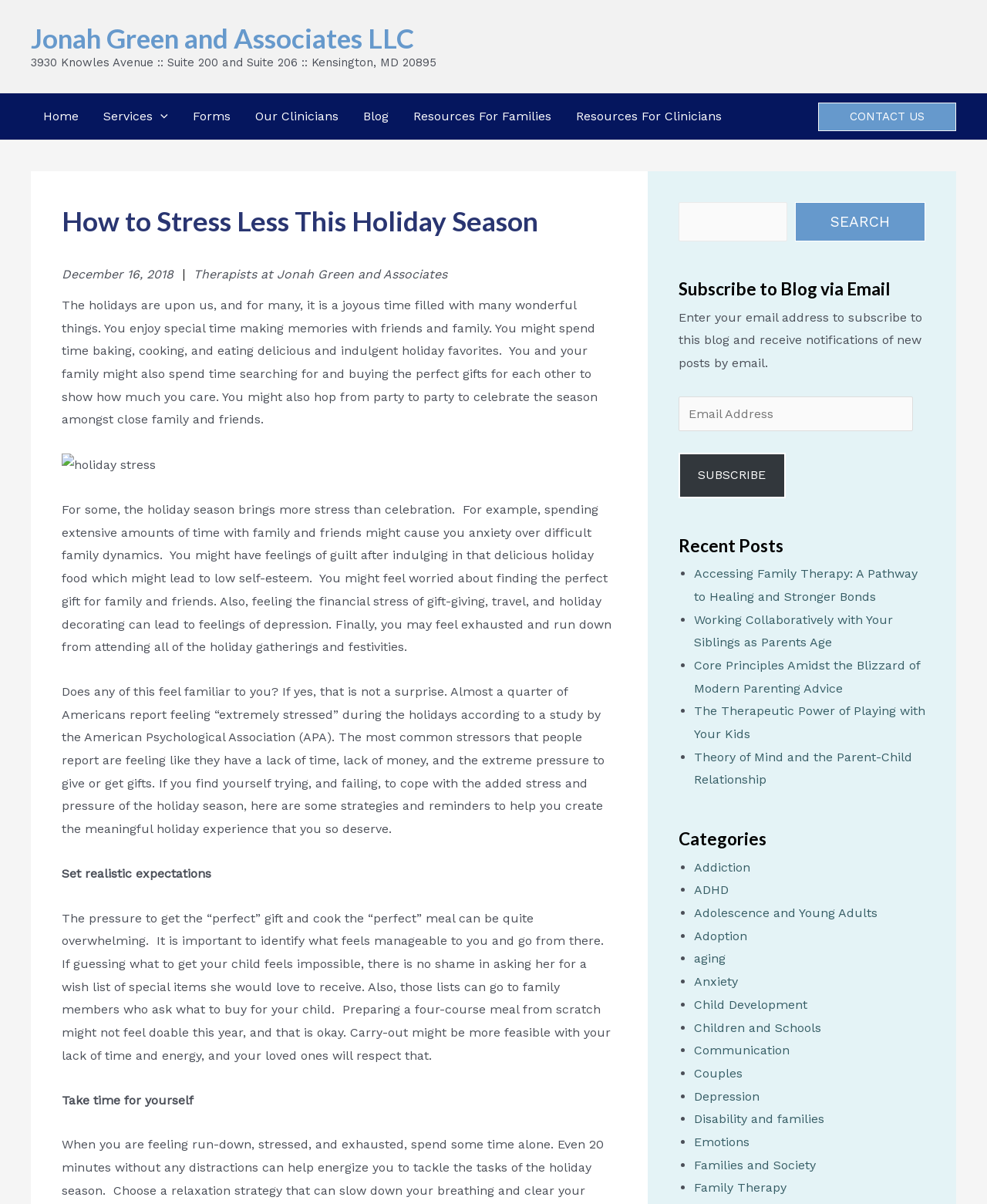Can you extract the primary headline text from the webpage?

How to Stress Less This Holiday Season